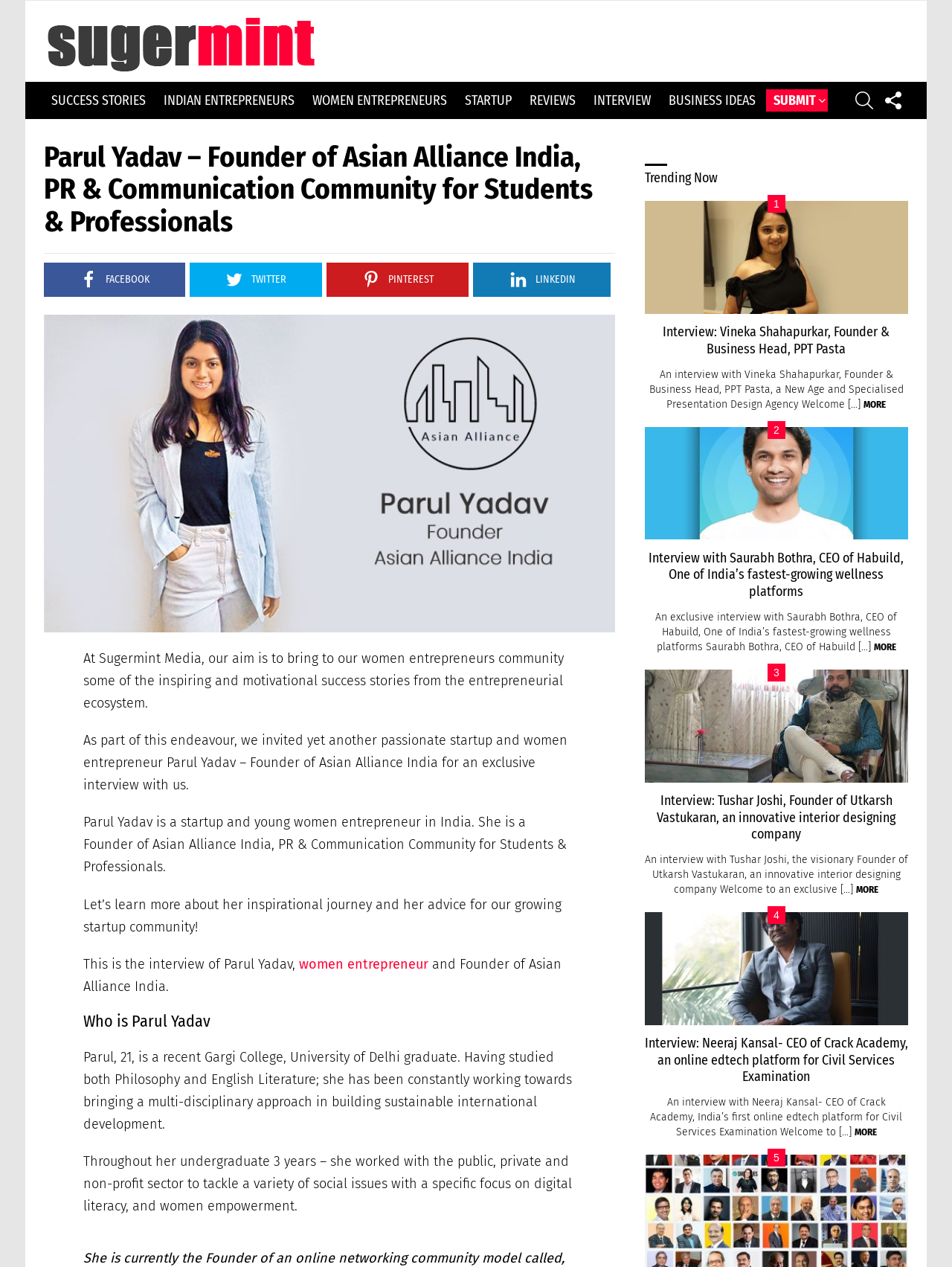Please specify the bounding box coordinates of the clickable region necessary for completing the following instruction: "Search for something". The coordinates must consist of four float numbers between 0 and 1, i.e., [left, top, right, bottom].

[0.898, 0.068, 0.917, 0.091]